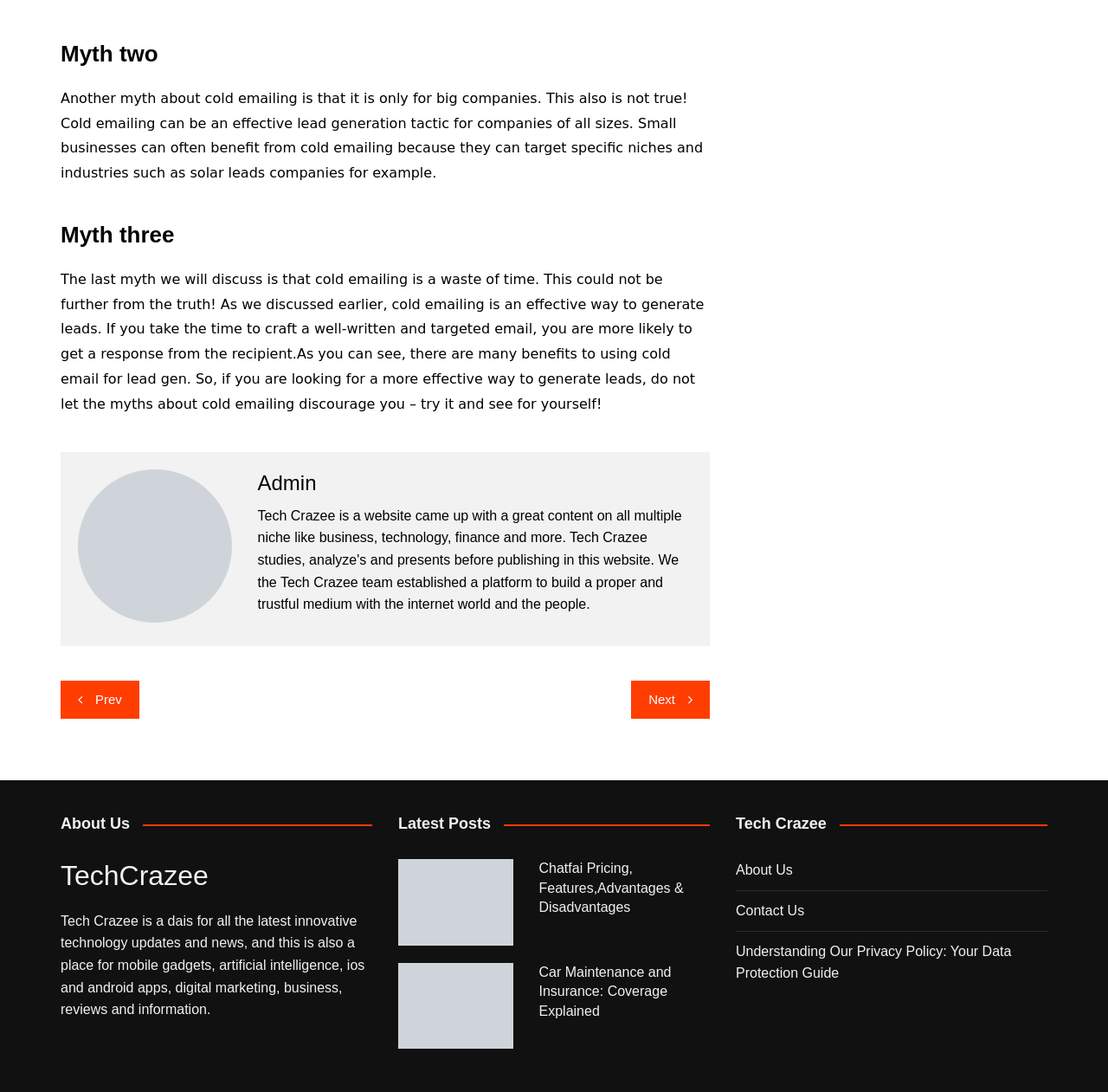Answer the following inquiry with a single word or phrase:
How many navigation links are present?

3